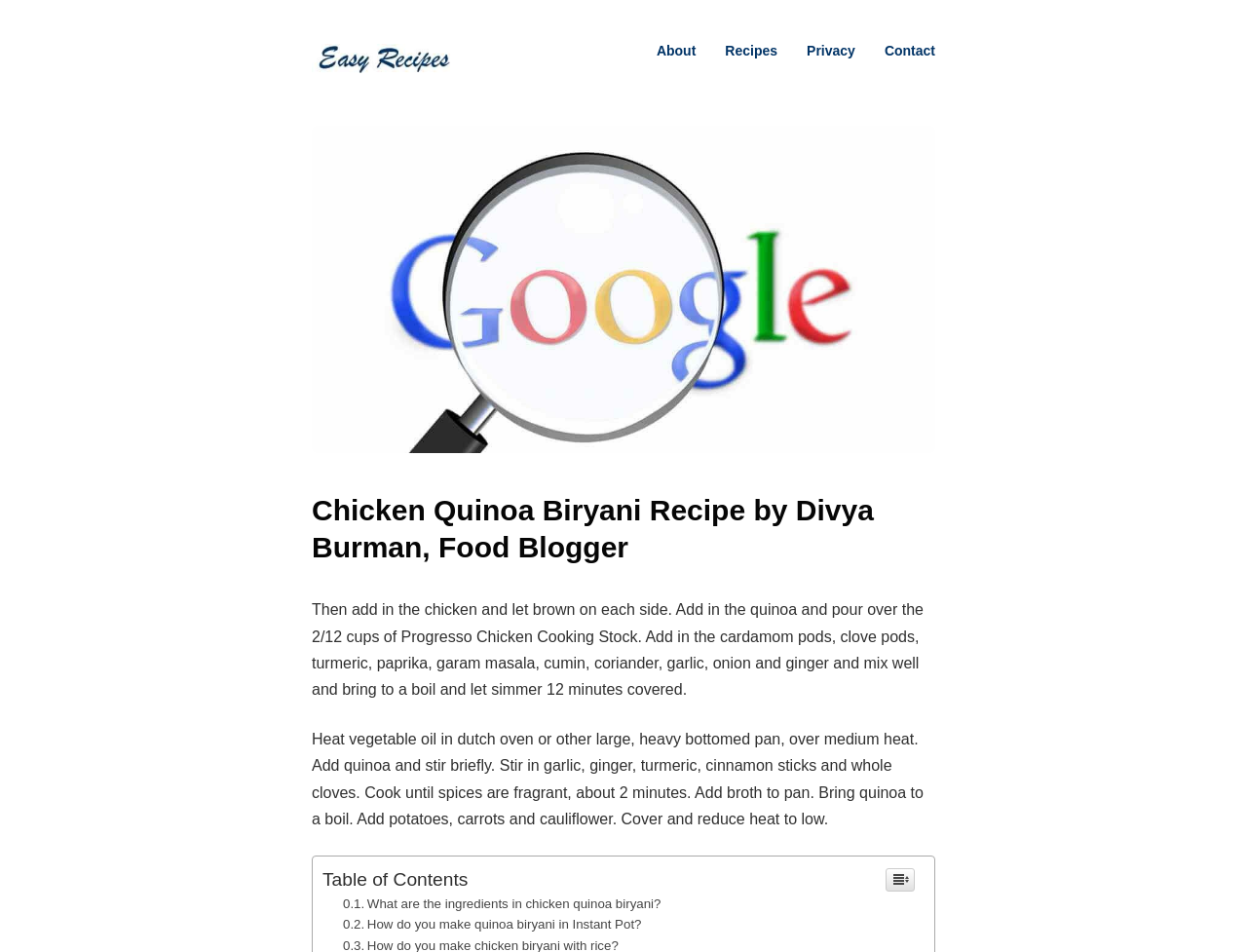Identify the bounding box coordinates of the element to click to follow this instruction: 'Read the 'Table of Contents''. Ensure the coordinates are four float values between 0 and 1, provided as [left, top, right, bottom].

[0.259, 0.913, 0.375, 0.934]